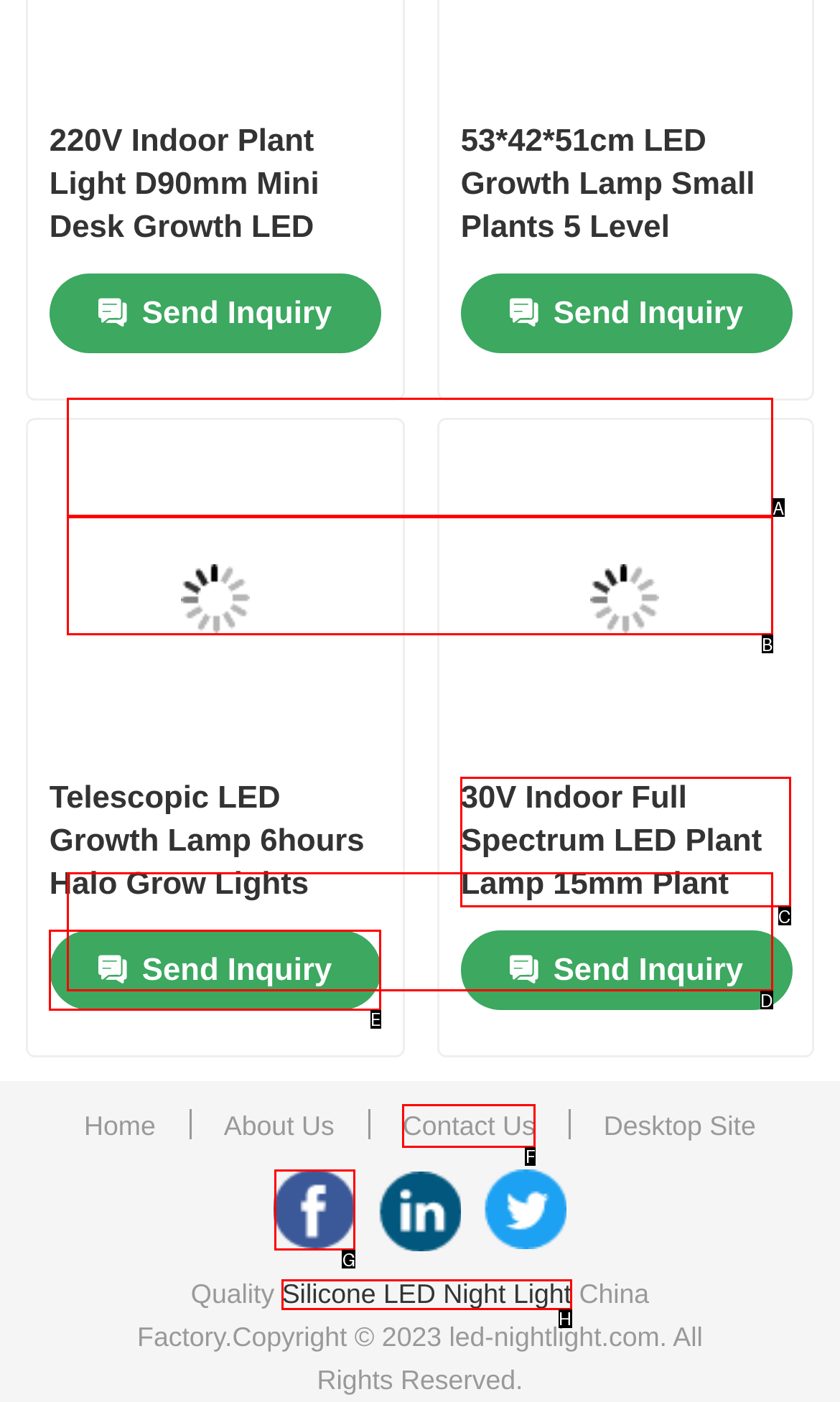From the provided choices, determine which option matches the description: Silicone LED Night Light. Respond with the letter of the correct choice directly.

H